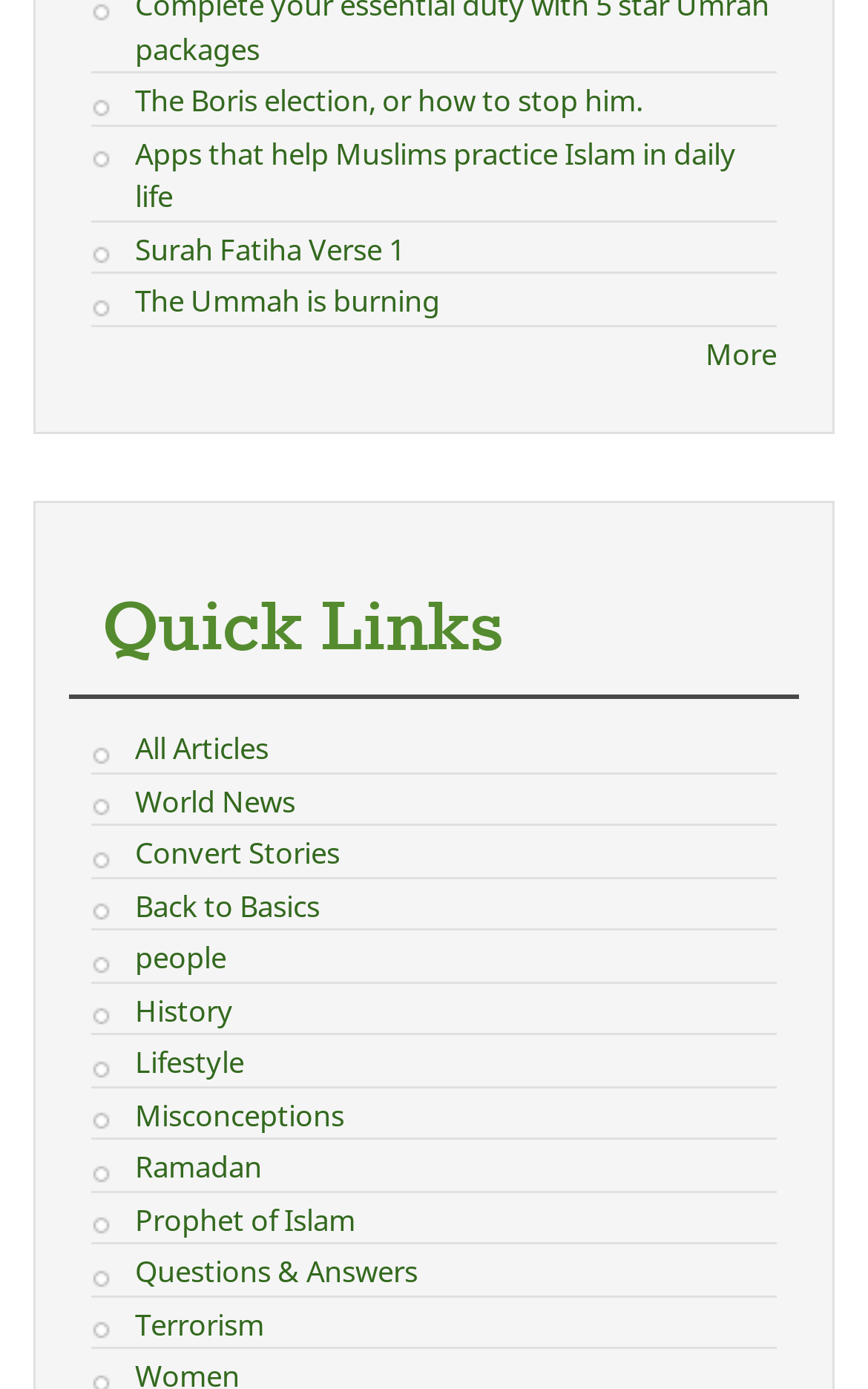Give a concise answer of one word or phrase to the question: 
What category is 'Ramadan' under?

Lifestyle